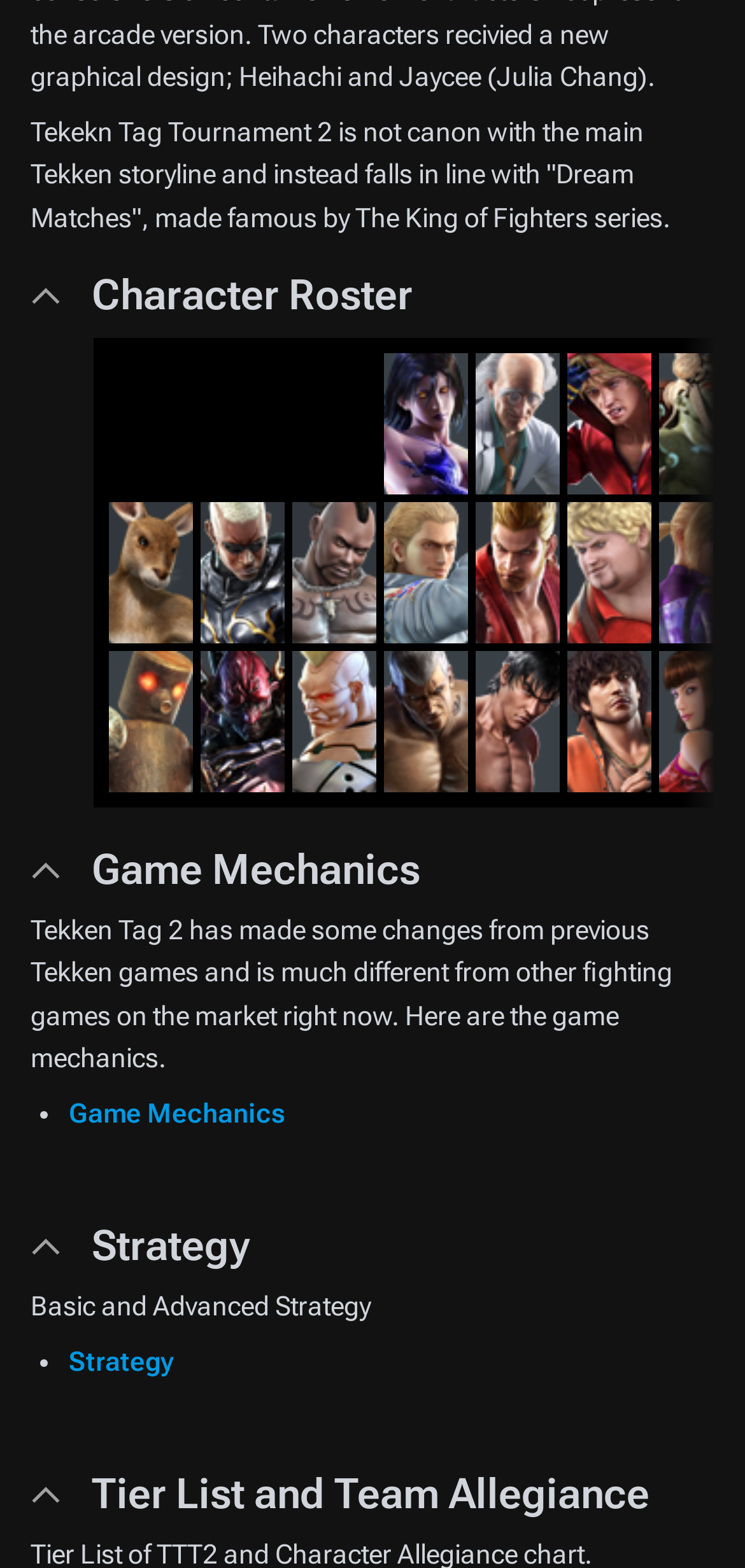Please provide a brief answer to the following inquiry using a single word or phrase:
How many sections are there on this webpage?

4